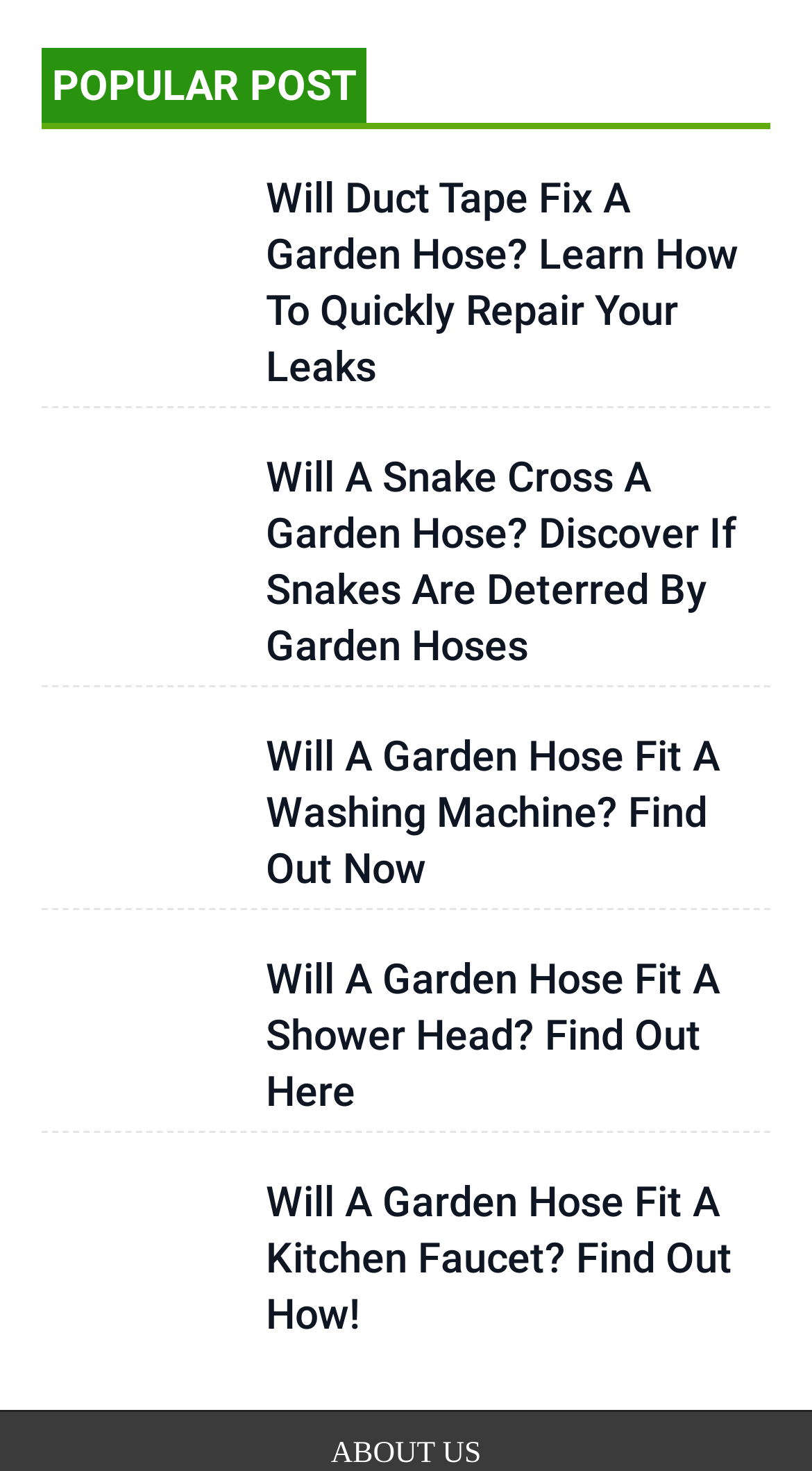Please specify the bounding box coordinates of the clickable region necessary for completing the following instruction: "Read the 'Will a Garden Hose Fit a Washing Machine?' article". The coordinates must consist of four float numbers between 0 and 1, i.e., [left, top, right, bottom].

[0.327, 0.495, 0.949, 0.617]